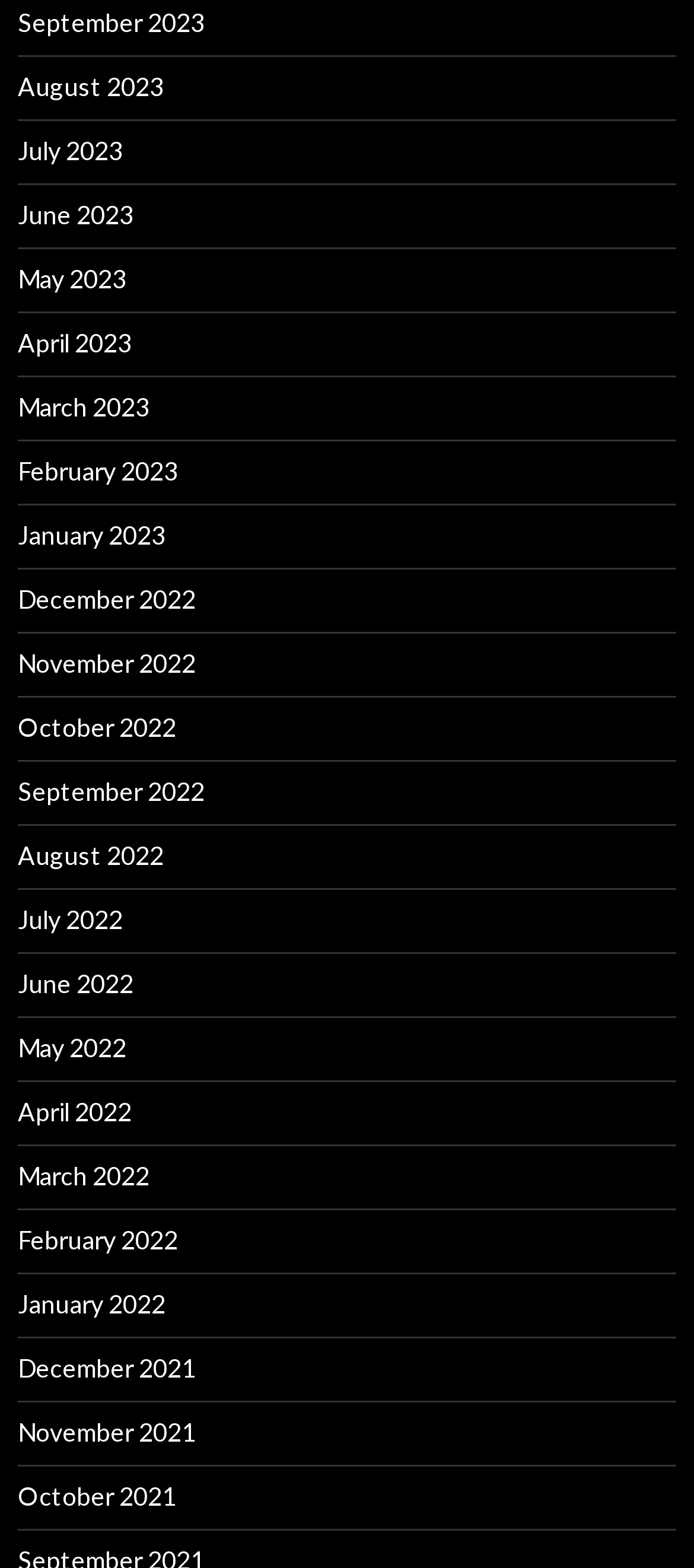Highlight the bounding box coordinates of the region I should click on to meet the following instruction: "go to August 2022".

[0.026, 0.536, 0.236, 0.555]